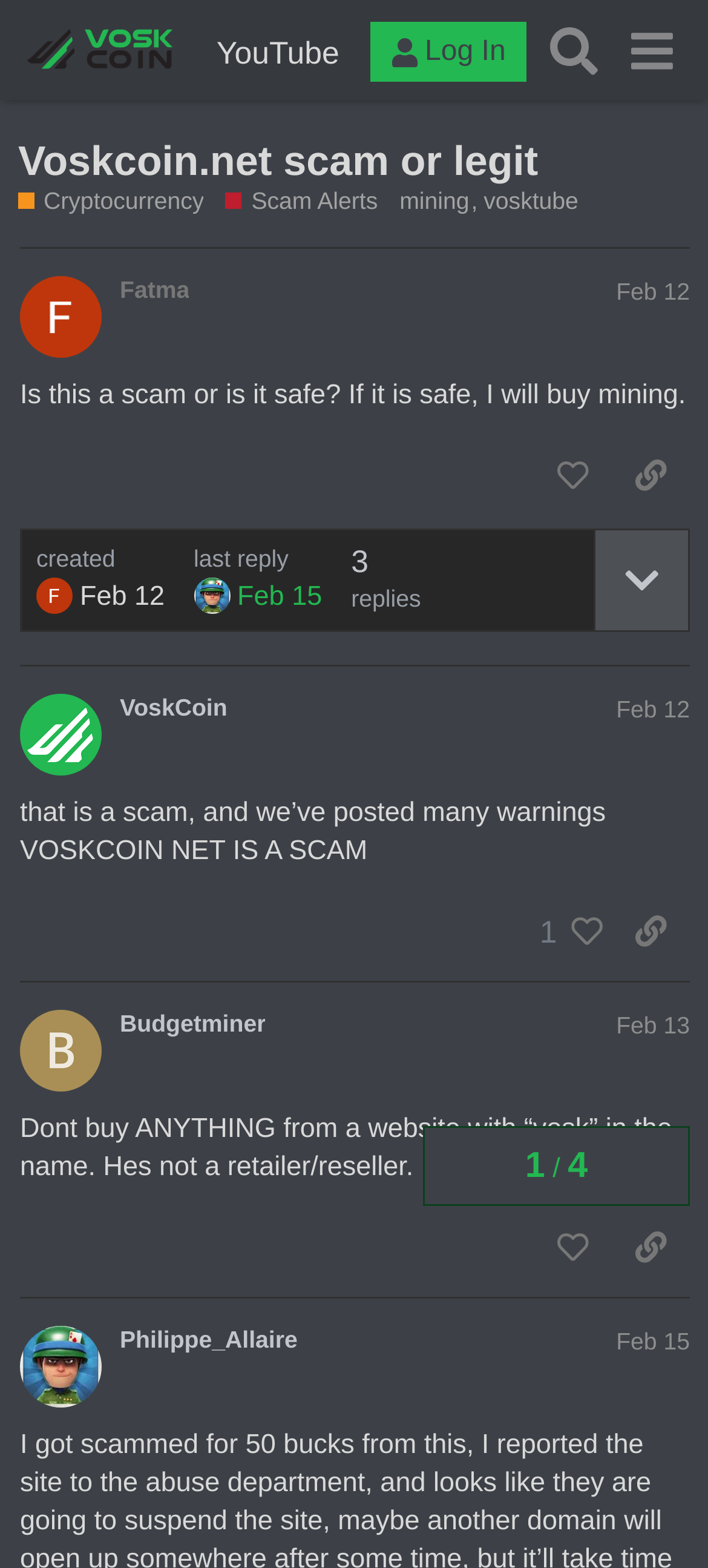Find and indicate the bounding box coordinates of the region you should select to follow the given instruction: "View topic details".

[0.838, 0.338, 0.972, 0.401]